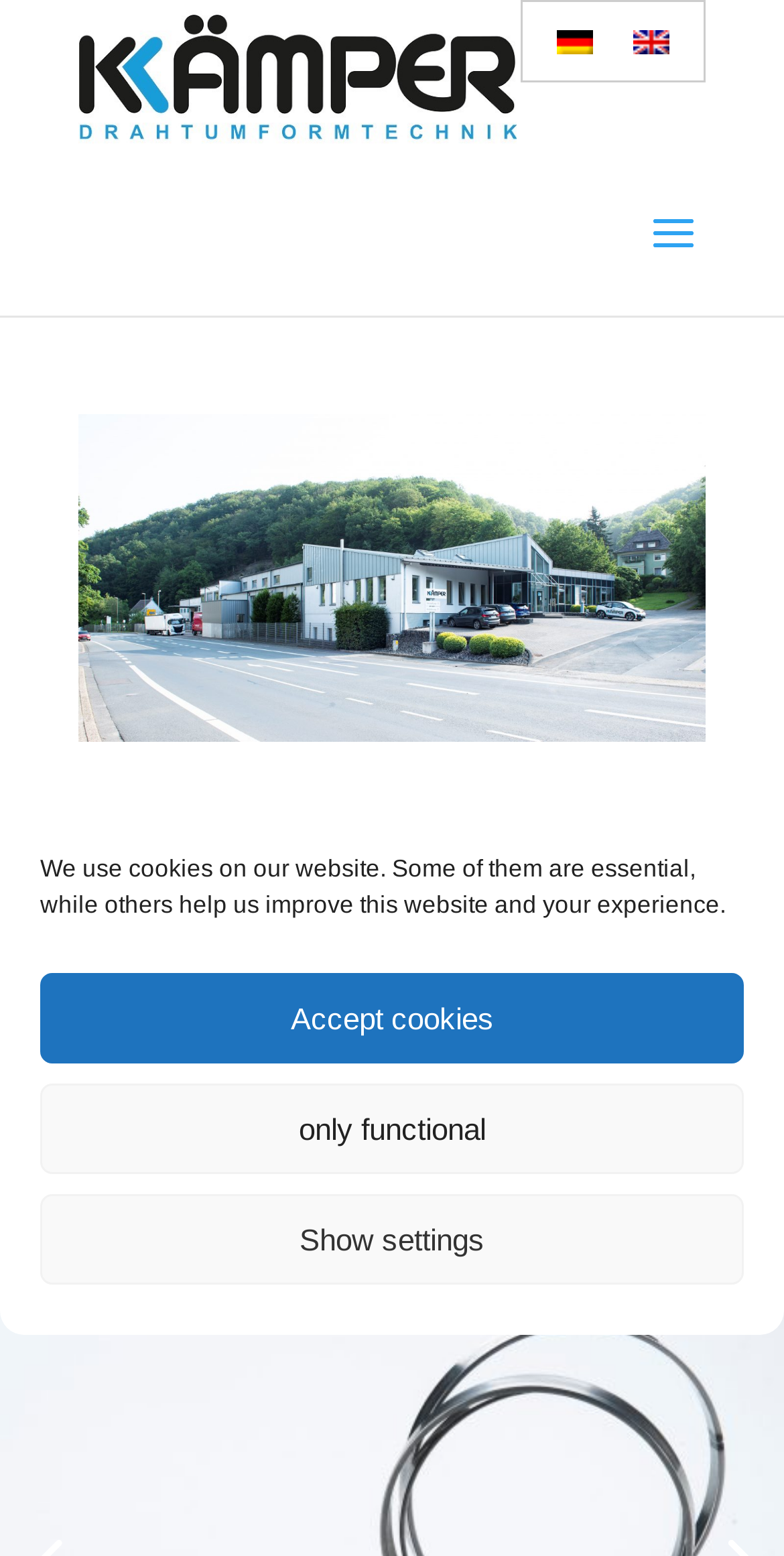What is the company's approach to customer solutions?
Provide a fully detailed and comprehensive answer to the question.

I found a static text element 'High-tech, versatile and customer-oriented, we realize your technical solutions in wire forming.' This suggests that the company's approach to customer solutions is customer-oriented.